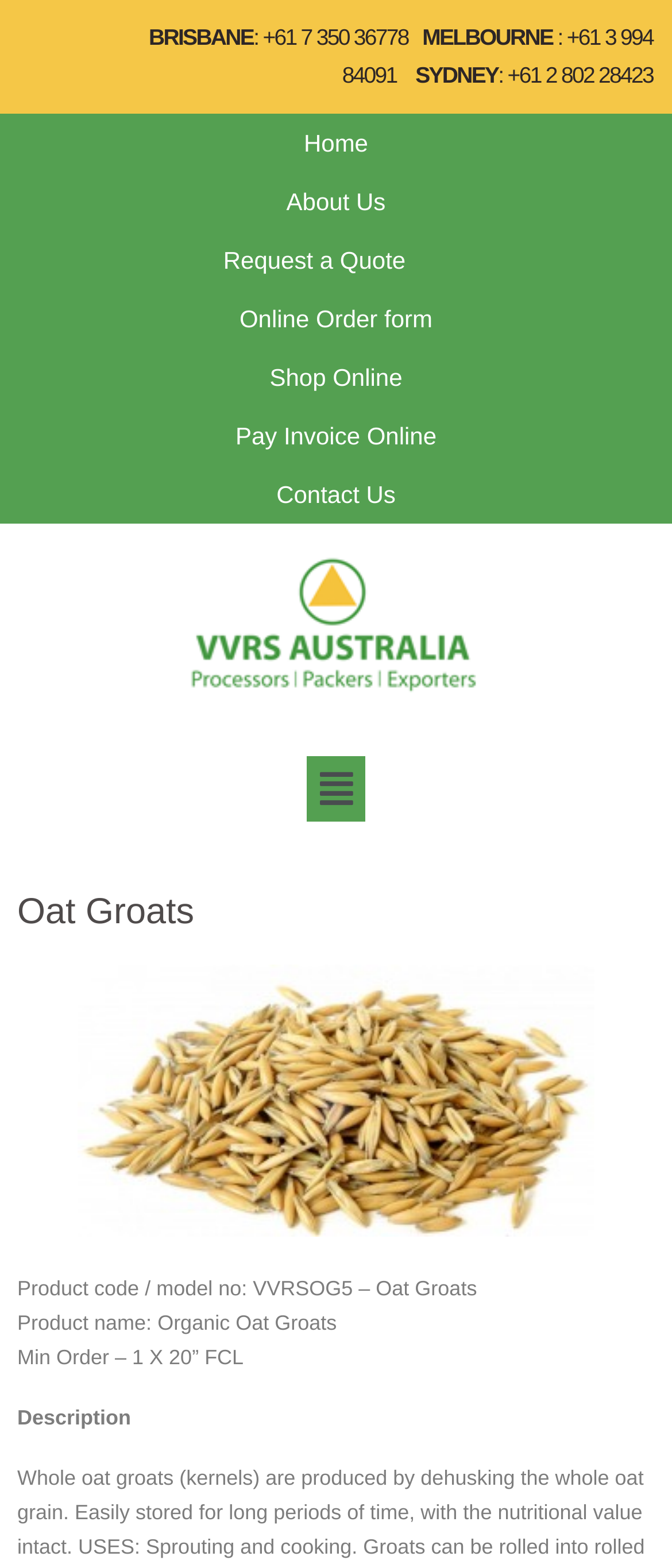How can customers contact the business?
Answer the question with a single word or phrase derived from the image.

Through phone or contact us link